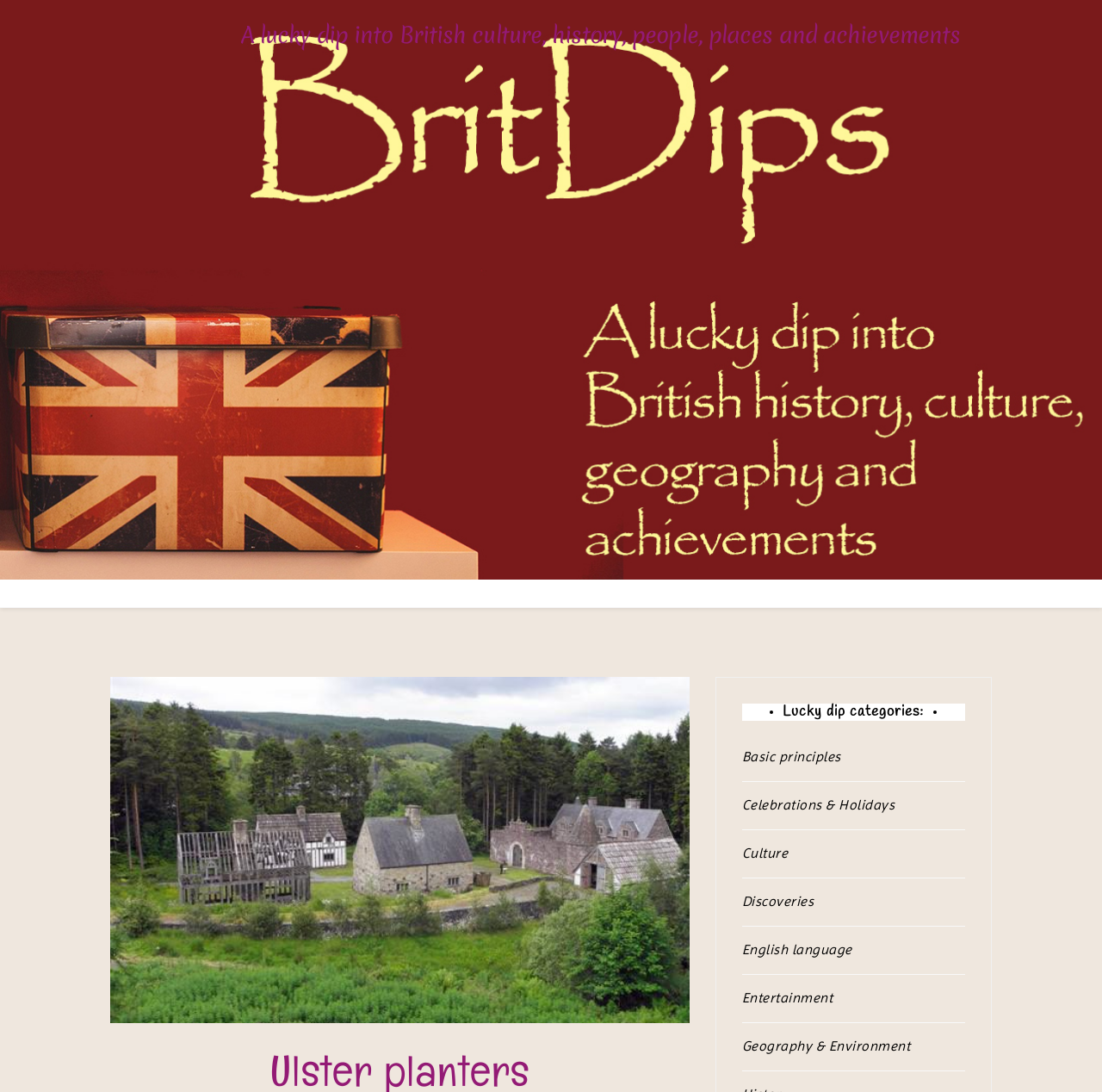What categories are available for lucky dips?
Look at the image and answer with only one word or phrase.

Multiple categories